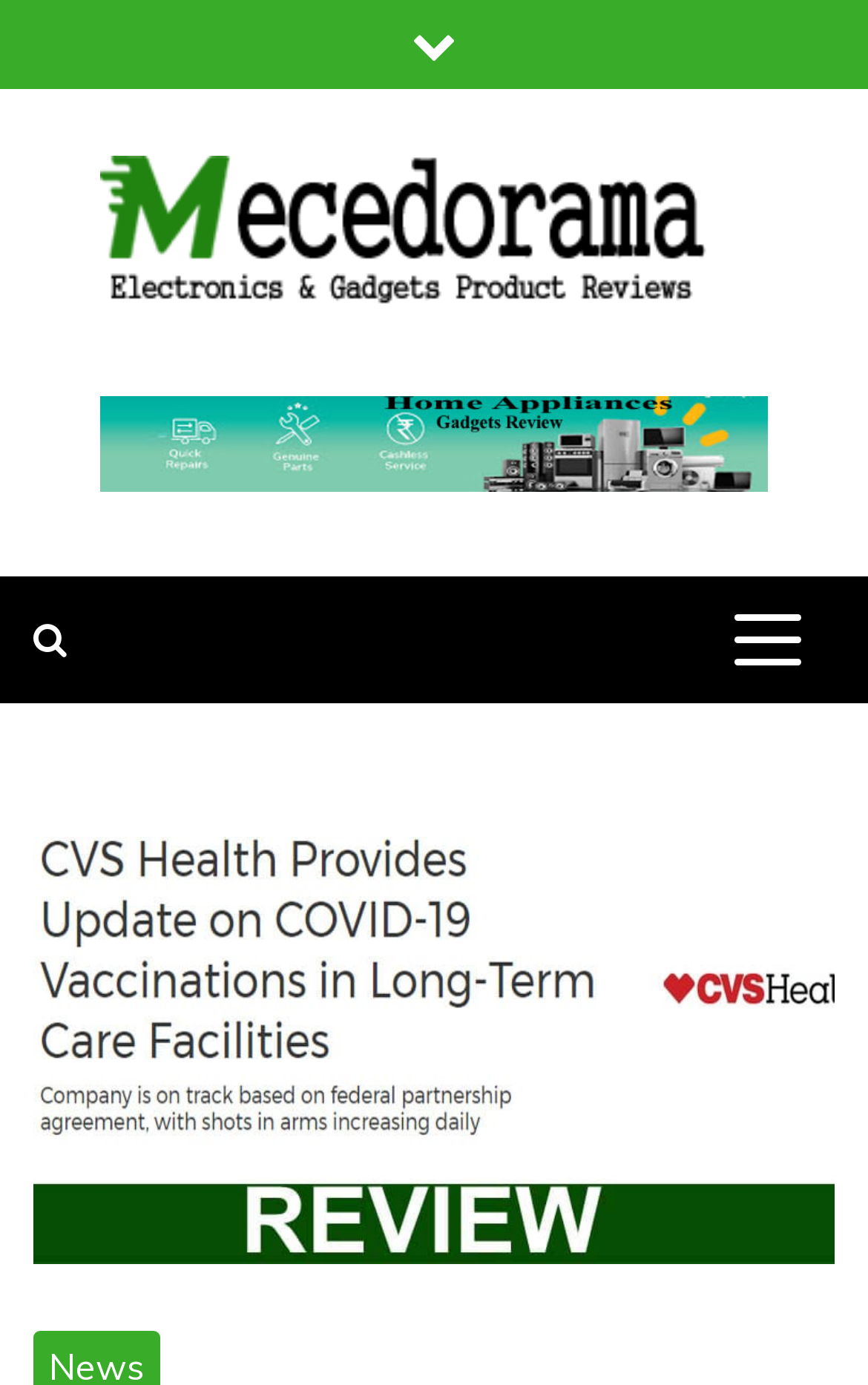Produce an extensive caption that describes everything on the webpage.

The webpage is about Cvs COVID Vaccine NJ, specifically discussing the details of a new vaccine that can combat Covid-19. At the top-left corner, there is a small icon represented by '\uf078'. Next to it, on the top-center, is the Meceoroma Logo Header, which is an image accompanied by a link. Below the logo, there is a header text "ELECTRONICS & GADGETS PRODUCT REVIEWS". 

To the right of the header text, there is an image, and on the top-right corner, there is a button that controls the primary menu. On the top-left corner, below the small icon, there is another icon represented by '\uf002', which is a link that leads to the main content of the webpage. 

The main content is an image that occupies most of the webpage, with the title "Cvs COVID Vaccine NJ (Jan 2021) Pattern Updates!" and it appears to be the main focus of the webpage.